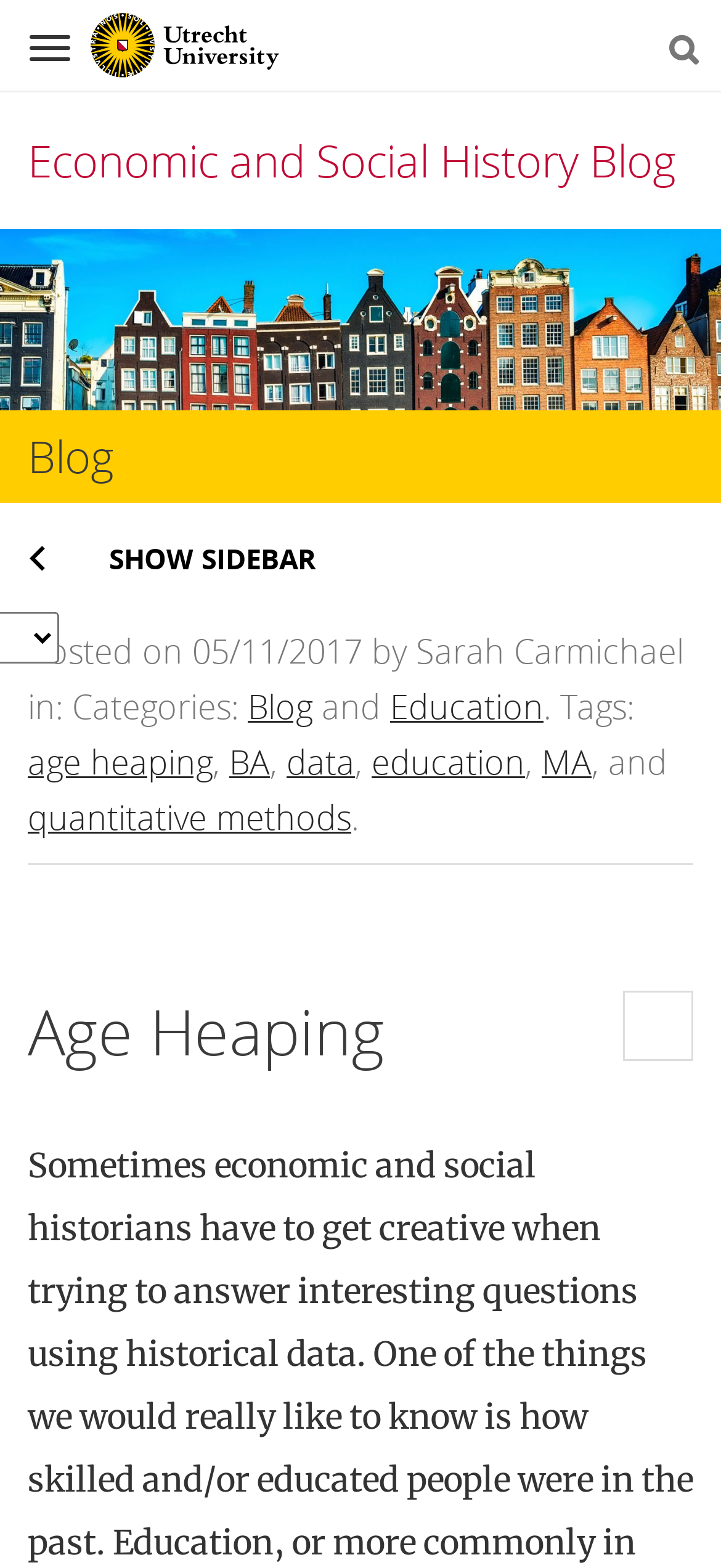What are the tags associated with the blog post?
Please use the visual content to give a single word or phrase answer.

age heaping, BA, data, education, MA, quantitative methods